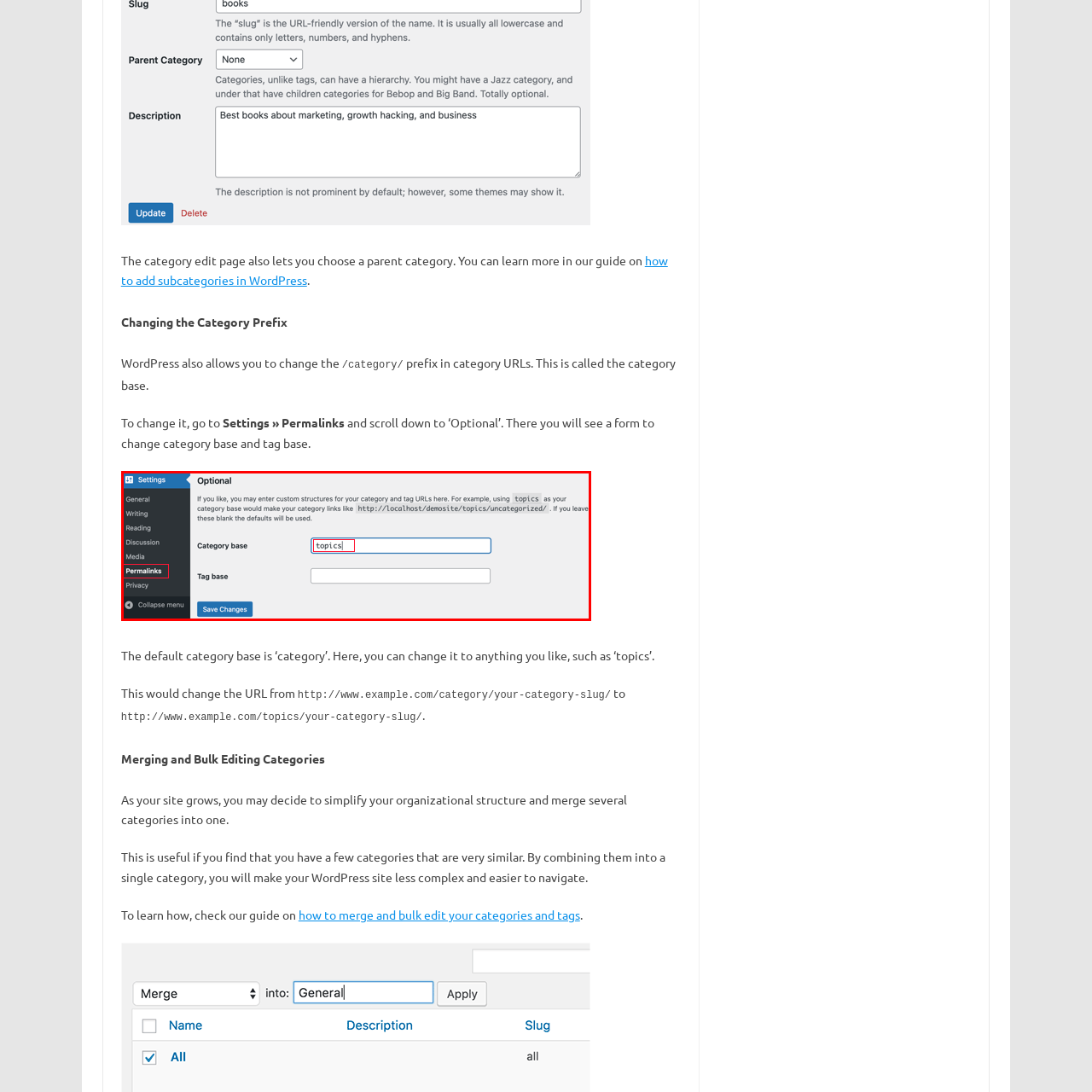Focus on the section marked by the red bounding box and reply with a single word or phrase: What is the label of the empty field for further customization?

Tag base